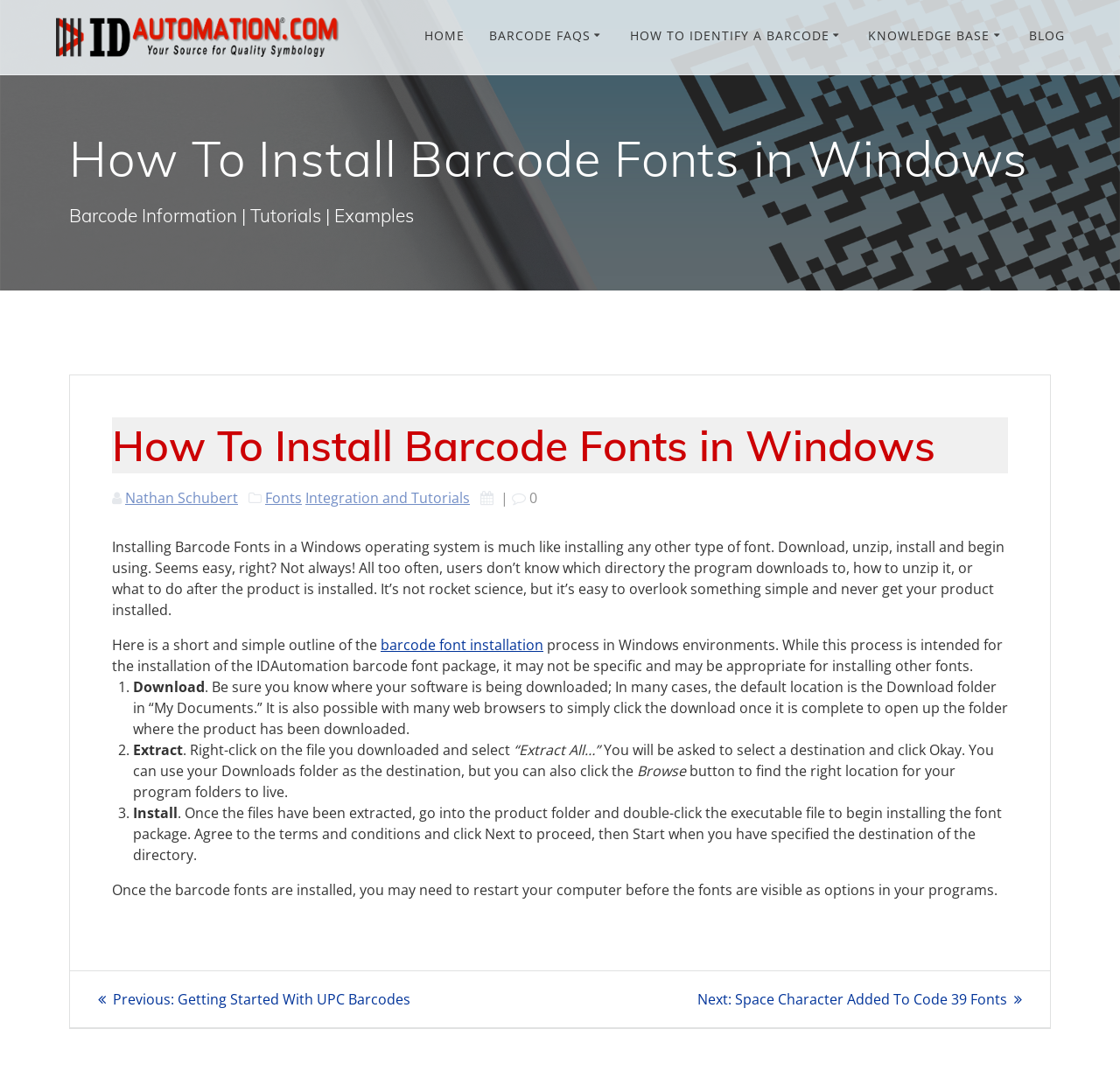Provide the bounding box coordinates of the HTML element described by the text: "MaxiCode". The coordinates should be in the format [left, top, right, bottom] with values between 0 and 1.

[0.657, 0.218, 0.925, 0.251]